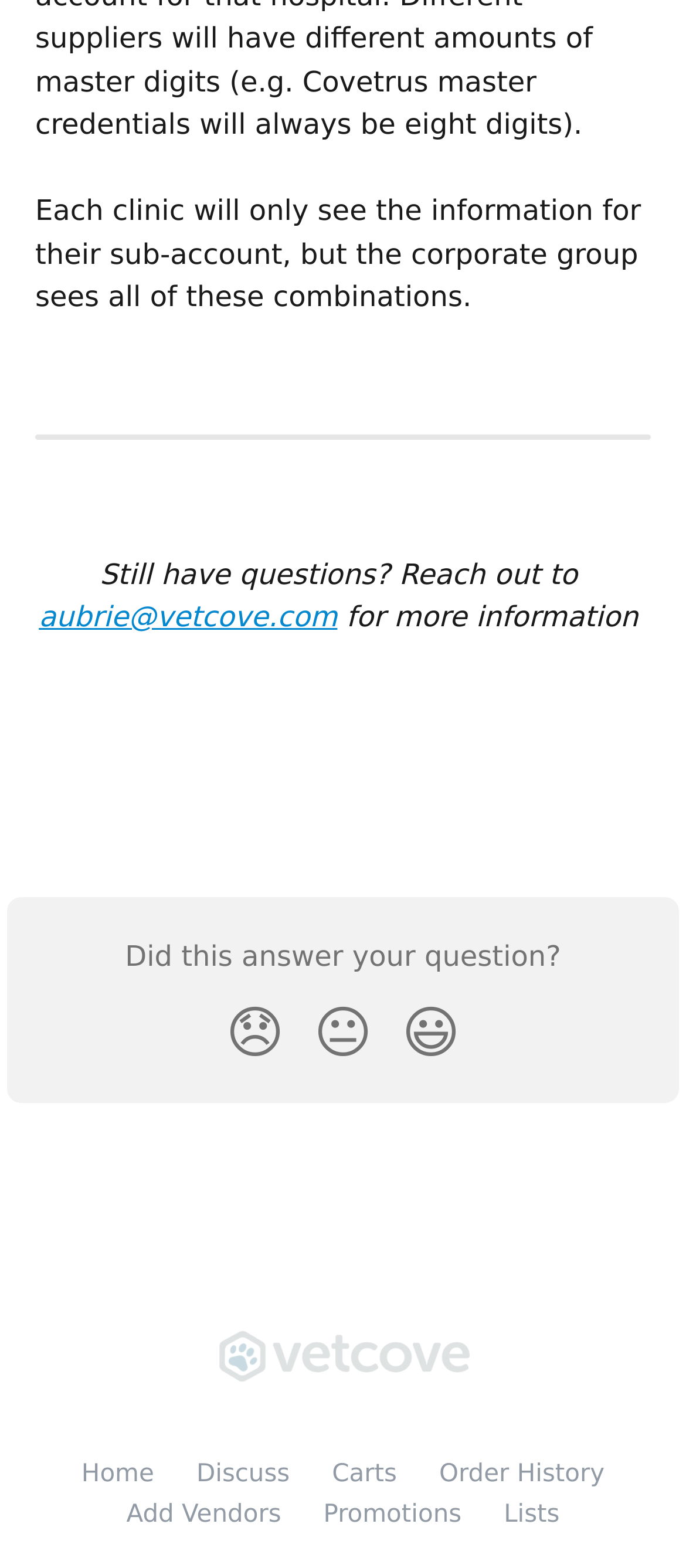Pinpoint the bounding box coordinates of the element you need to click to execute the following instruction: "Contact aubrie@vetcove.com for more information". The bounding box should be represented by four float numbers between 0 and 1, in the format [left, top, right, bottom].

[0.057, 0.383, 0.492, 0.404]